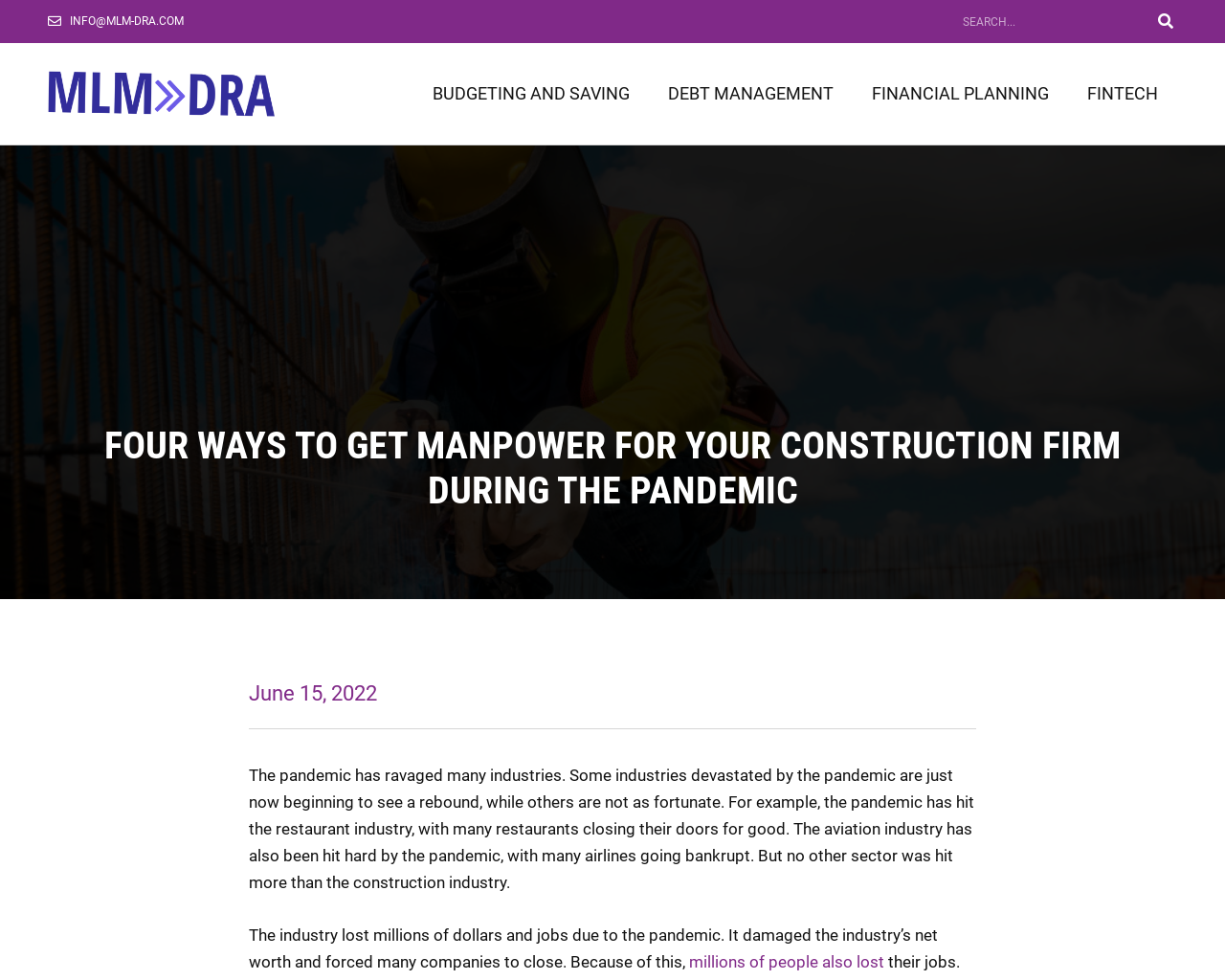What is the date mentioned in the article?
Using the image as a reference, give a one-word or short phrase answer.

June 15, 2022